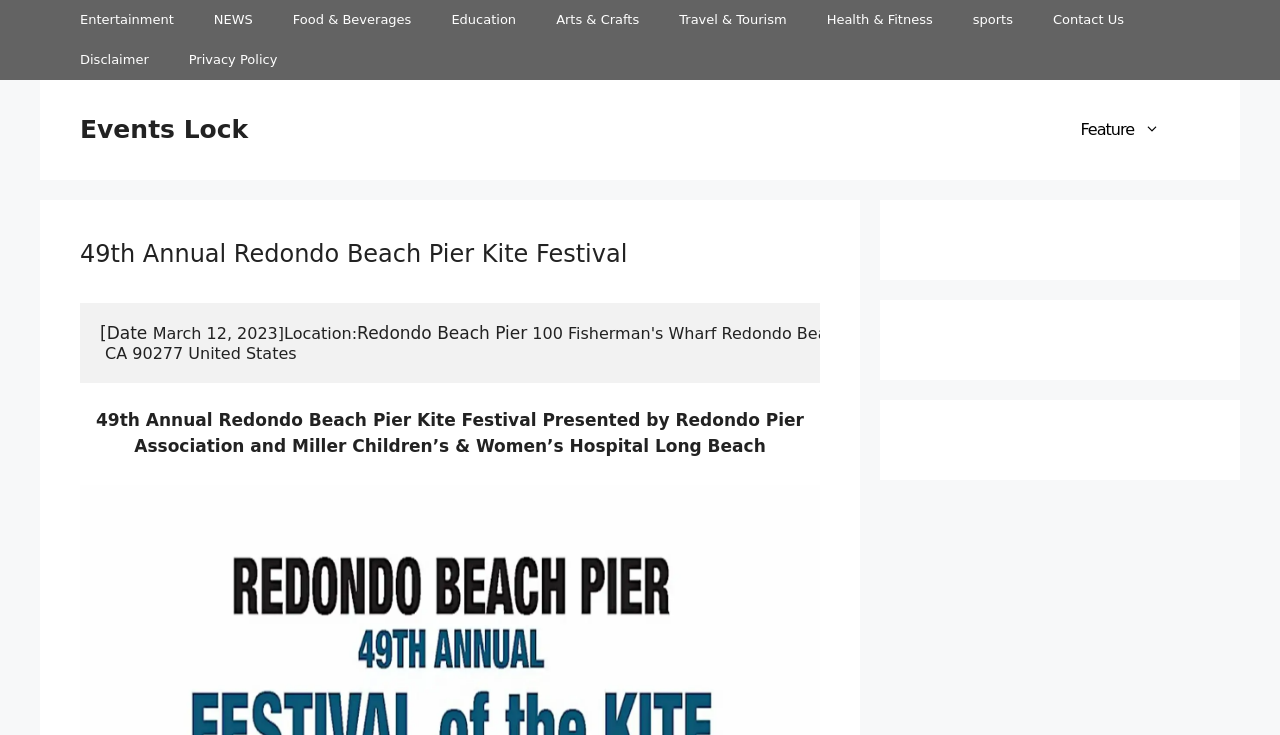Explain the webpage's layout and main content in detail.

The webpage is about the 49th Annual Redondo Beach Pier Kite Festival. At the top, there are eight links in a row, including "Entertainment", "NEWS", "Food & Beverages", and others, which seem to be categories or topics. Below these links, there is a banner that spans most of the width of the page, with a link to "Events Lock" on the left side.

On the right side of the banner, there is a primary navigation menu with a single link to "Feature". Below the banner, there is a heading that reads "49th Annual Redondo Beach Pier Kite Festival". Next to the heading, there is a region that displays the date, location, and address of the event, which is March 12, 2023, at the Redondo Beach Pier in California.

Below the region, there is a static text that summarizes the event, stating that it is presented by the Redondo Pier Association and Miller Children's & Women's Hospital Long Beach. At the bottom of the page, there are three complementary sections, but they do not contain any descriptive text.